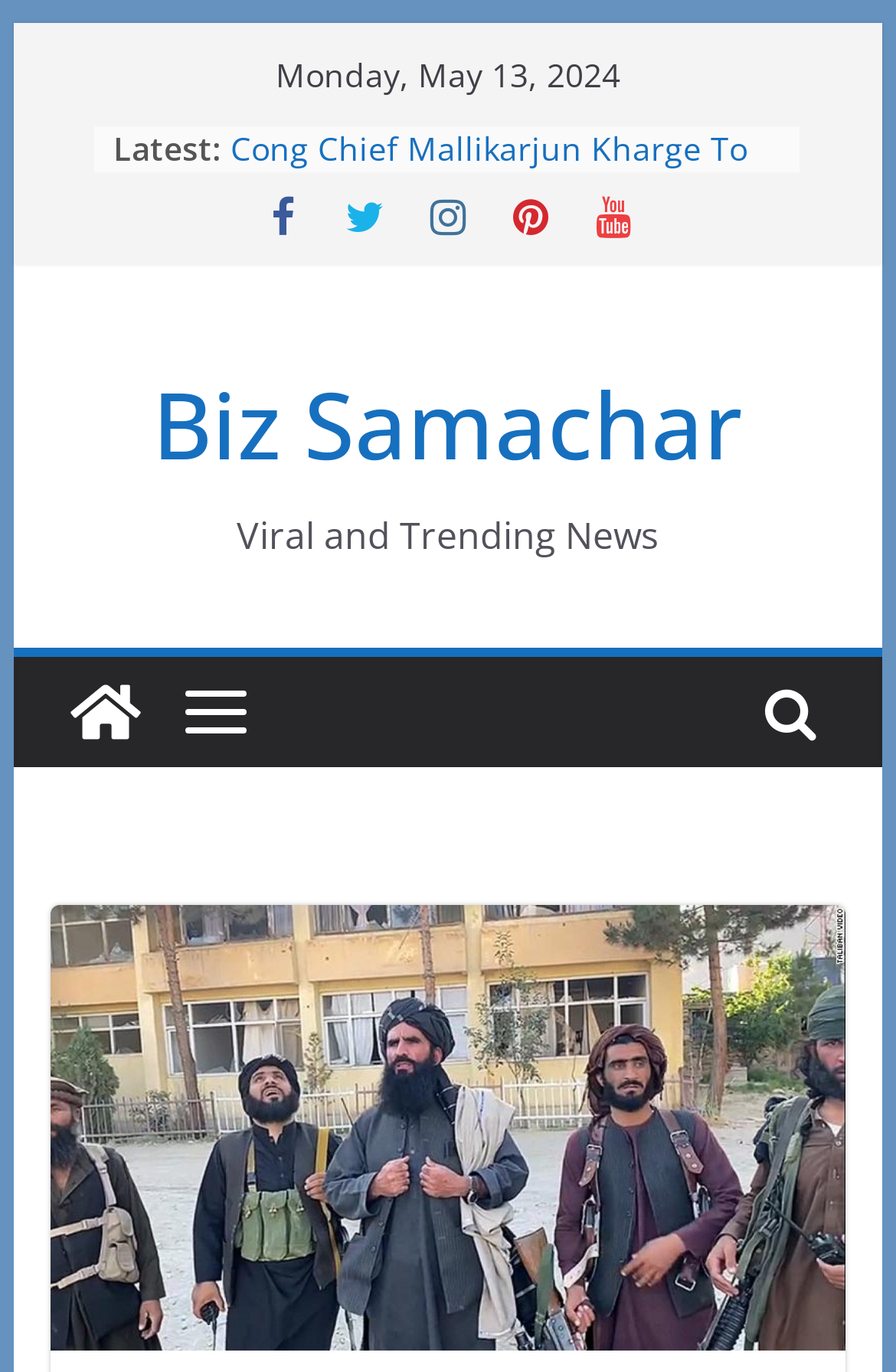What is the name of the section below the date?
Using the image, elaborate on the answer with as much detail as possible.

The section below the date is labeled as 'Latest', which suggests that it contains the latest news or updates, and it displays a list of news links.